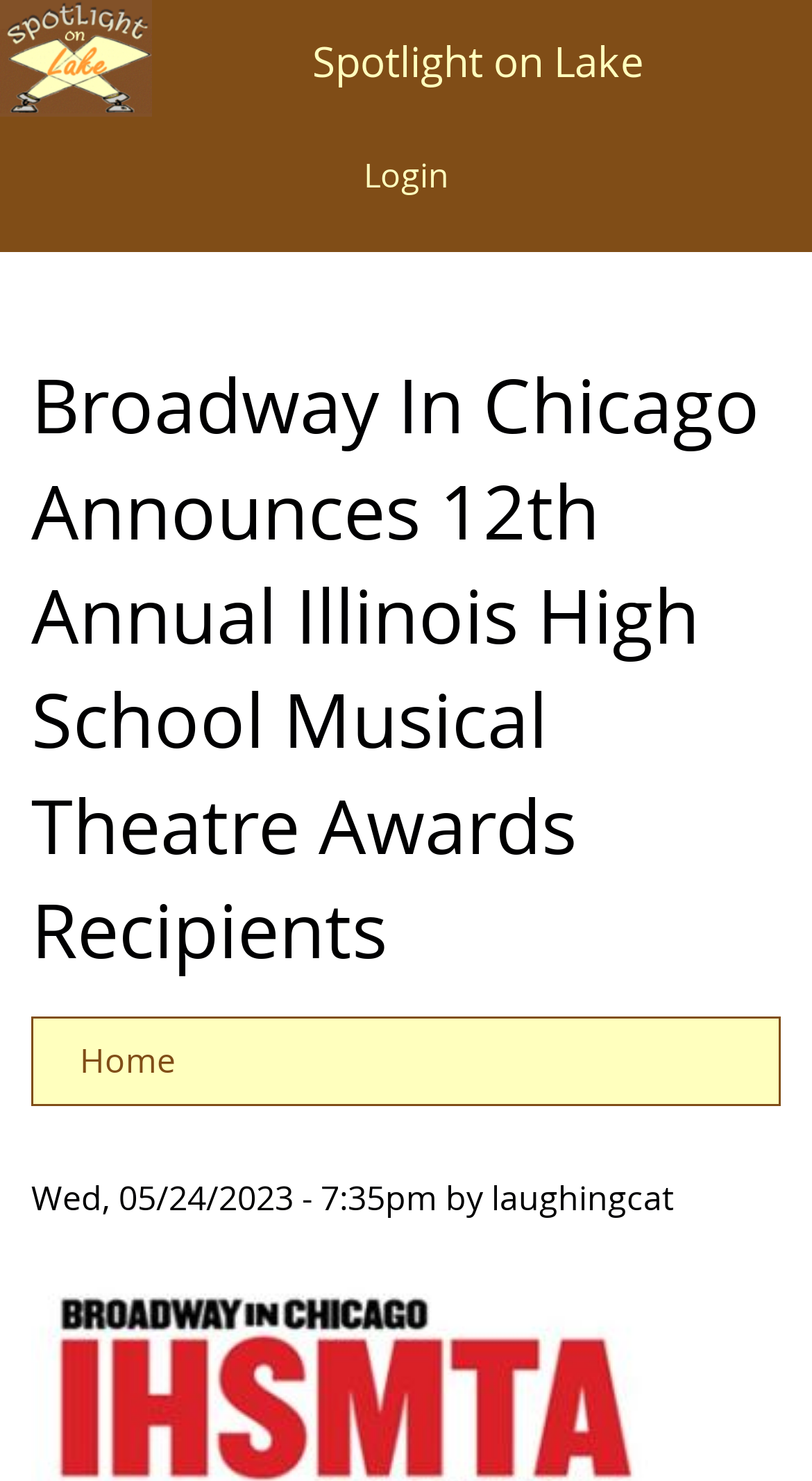Create a detailed summary of the webpage's content and design.

The webpage is about the announcement of the 12th Annual Illinois High School Musical Theatre Awards Recipients by Broadway In Chicago. At the top left corner, there is a link to skip to the main content. Above the main content, there is a site header with a link to the home page, accompanied by a small "Home" icon. To the right of the home link, there is a login link.

The main content is headed by a title, "Broadway In Chicago Announces 12th Annual Illinois High School Musical Theatre Awards Recipients", which takes up most of the width of the page. Below the title, there is a navigation section for website orientation.

At the bottom of the page, there is a footer section with a small text indicating the date and time of the post, "Wed, 05/24/2023 - 7:35pm by laughingcat".